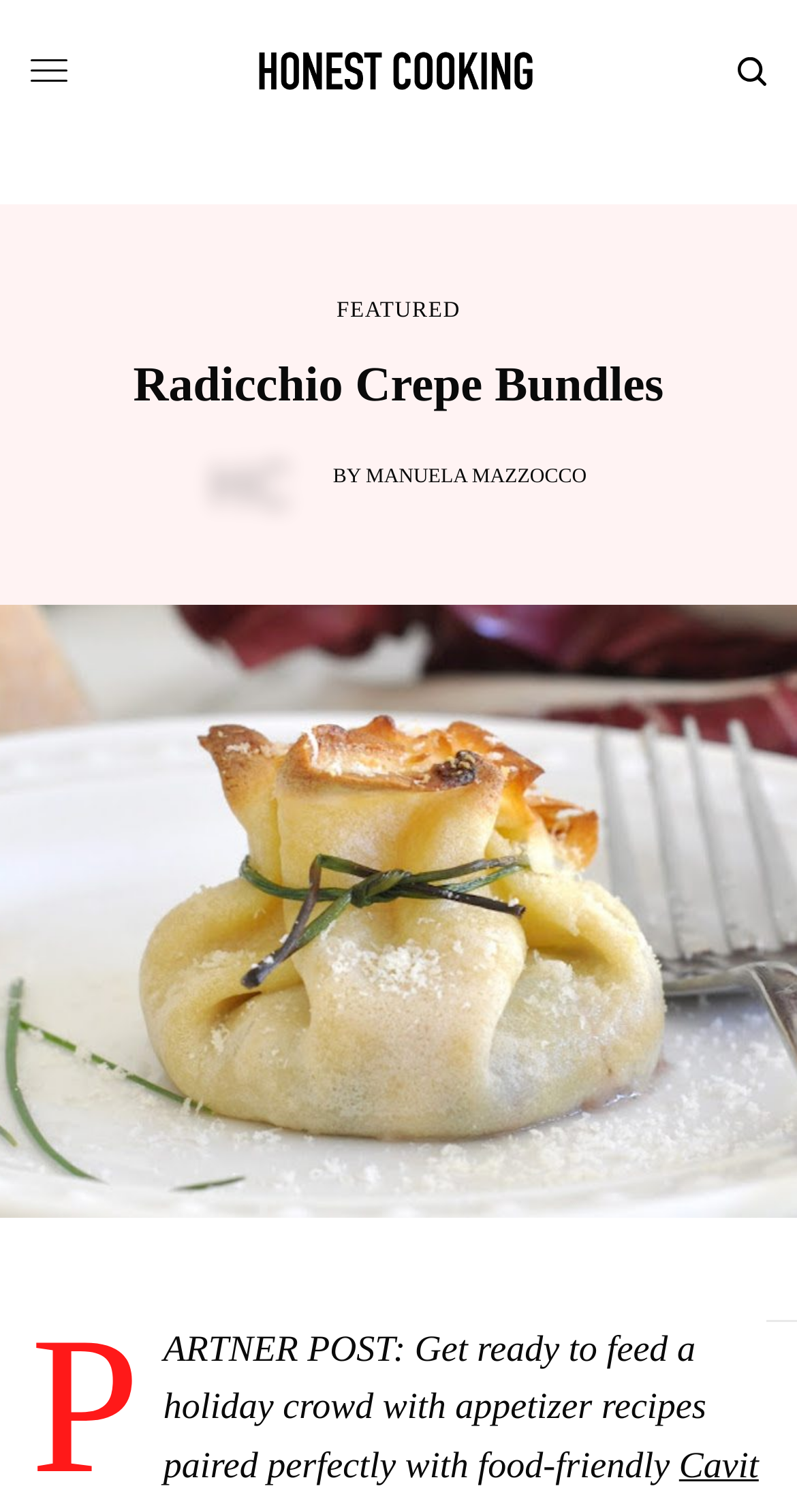What type of content is being presented?
Please analyze the image and answer the question with as much detail as possible.

The type of content being presented can be determined by looking at the header, which says 'Radicchio Crepe Bundles', indicating that it is a recipe for a specific dish.